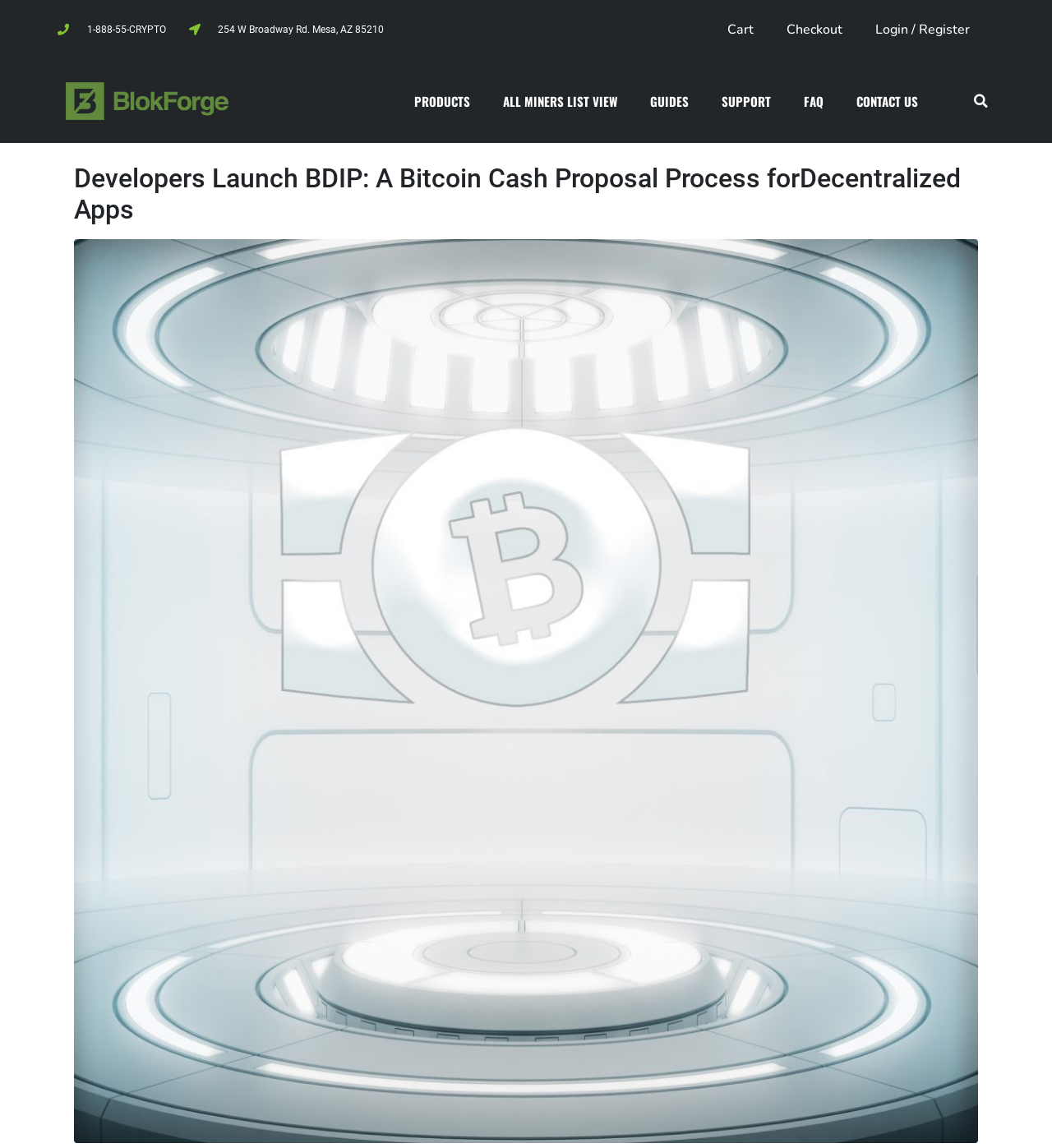Determine the bounding box coordinates for the area that should be clicked to carry out the following instruction: "login or register".

[0.816, 0.009, 0.938, 0.042]